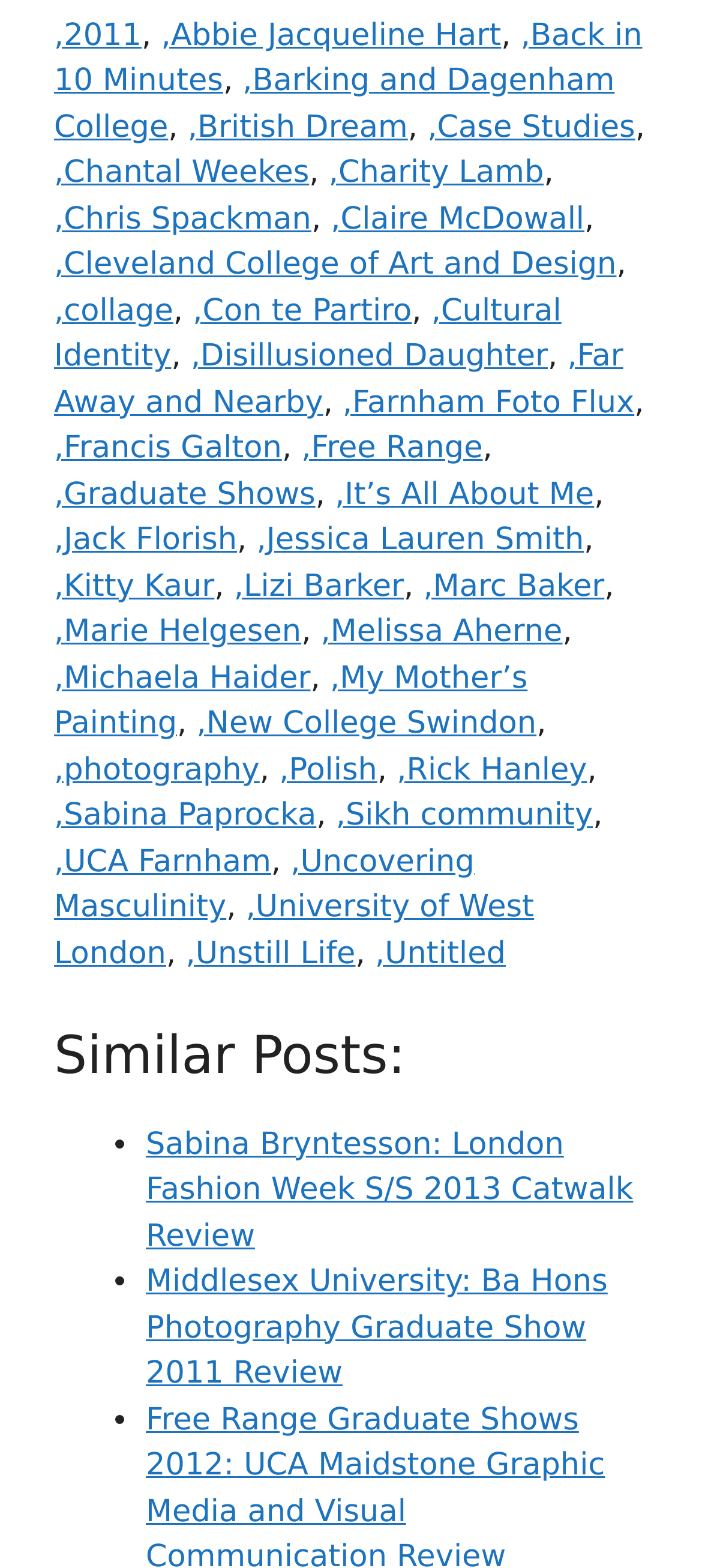What is the title of the first similar post?
Please answer using one word or phrase, based on the screenshot.

Sabina Bryntesson: London Fashion Week S/S 2013 Catwalk Review